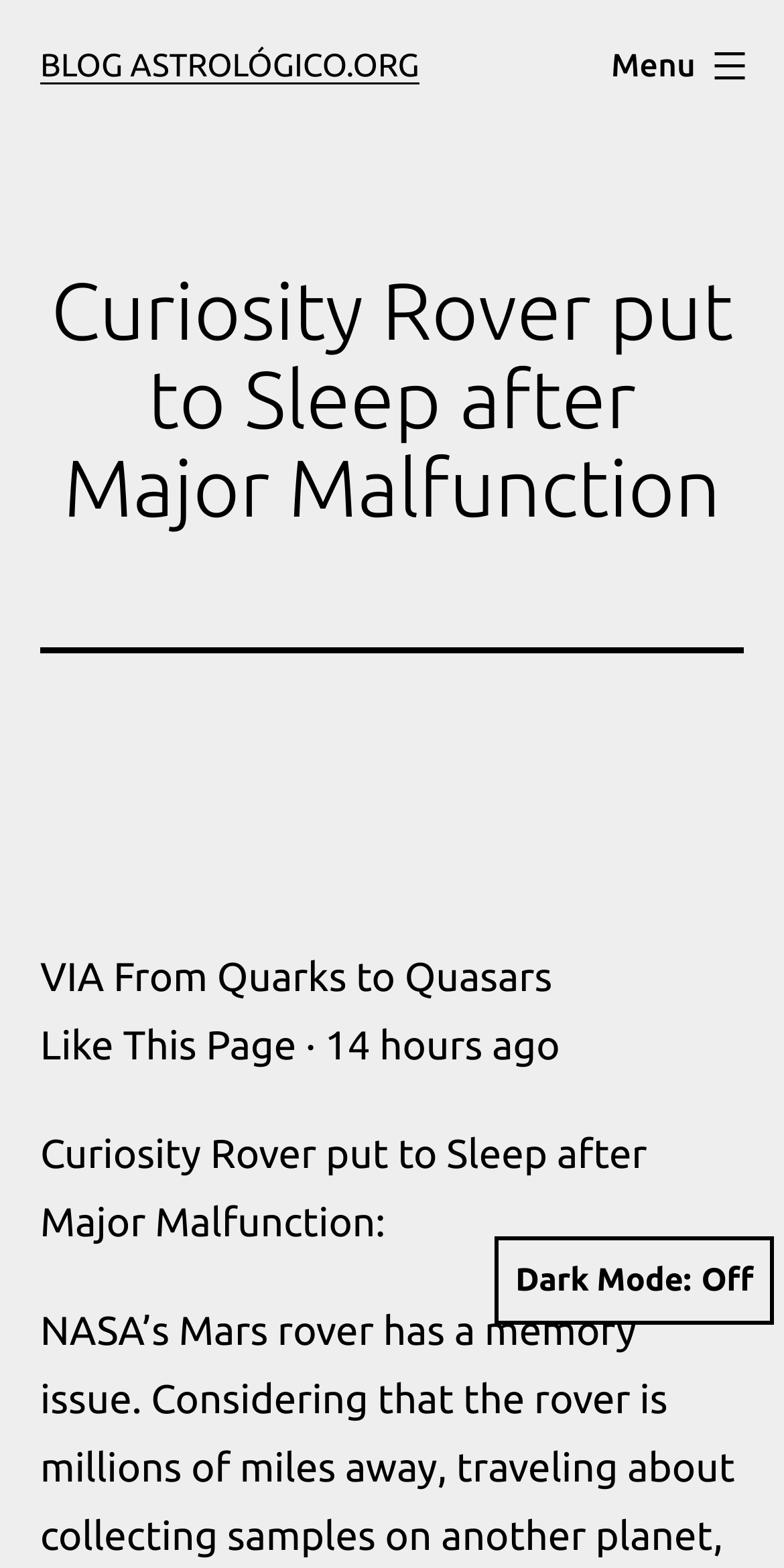Is the menu button expanded?
Based on the visual content, answer with a single word or a brief phrase.

False